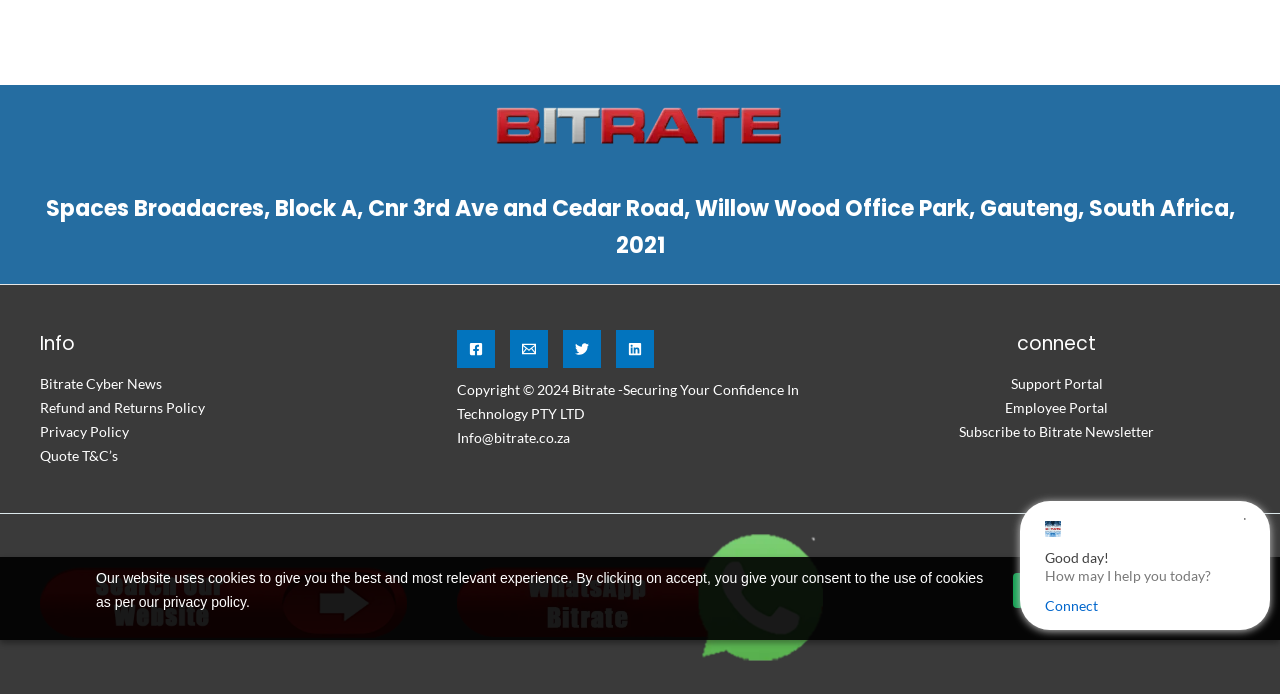Determine the bounding box coordinates (top-left x, top-left y, bottom-right x, bottom-right y) of the UI element described in the following text: aria-label="Twitter"

[0.44, 0.476, 0.469, 0.531]